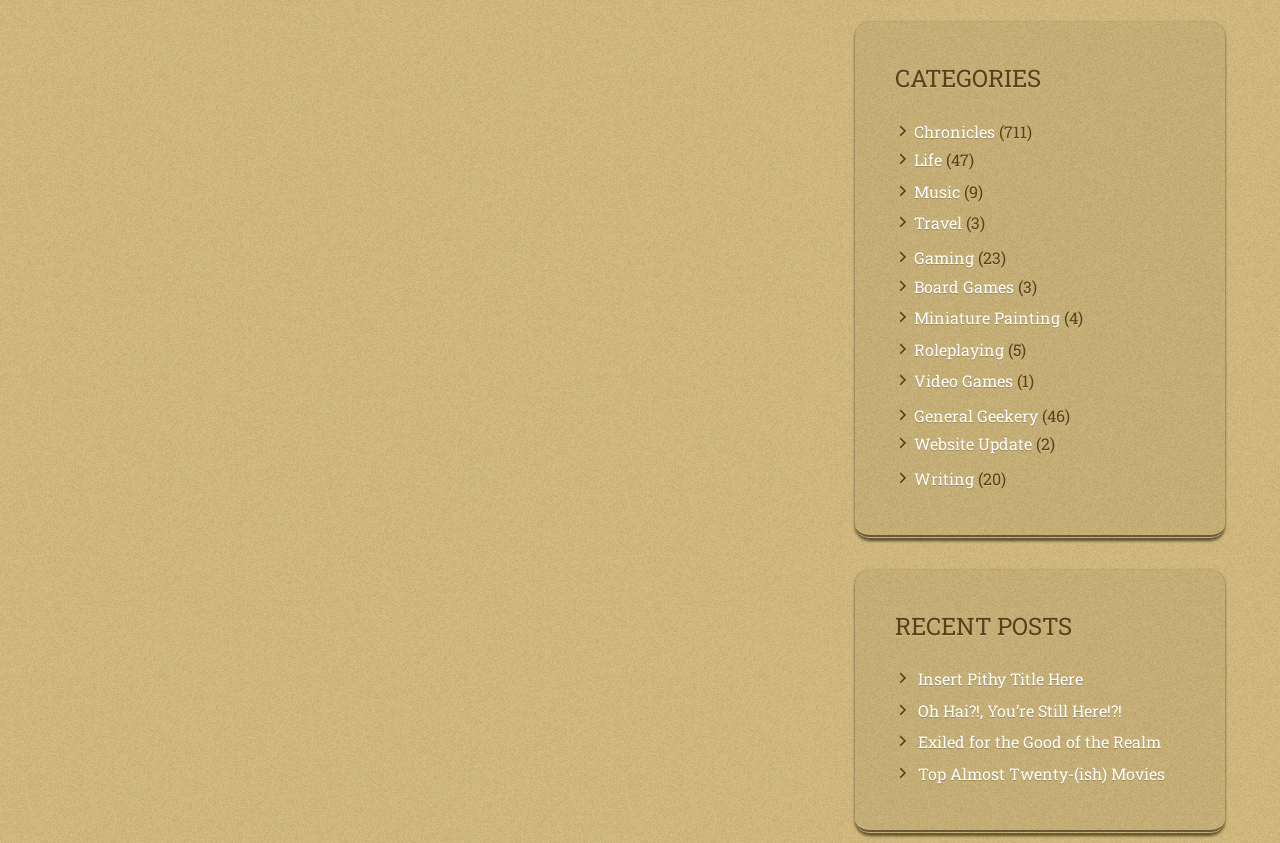What is the title of the first recent post?
Answer the question with a single word or phrase derived from the image.

Insert Pithy Title Here